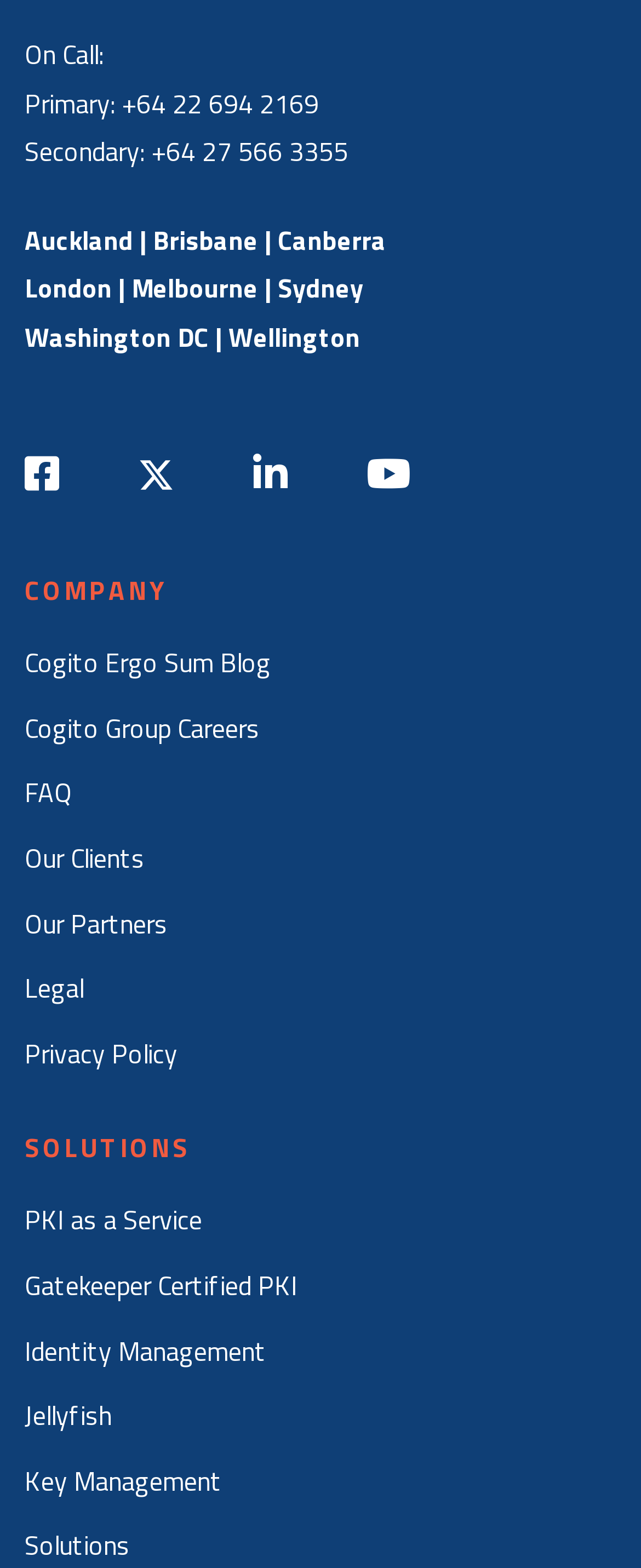Pinpoint the bounding box coordinates of the element you need to click to execute the following instruction: "Check Twitter profile". The bounding box should be represented by four float numbers between 0 and 1, in the format [left, top, right, bottom].

[0.164, 0.289, 0.323, 0.321]